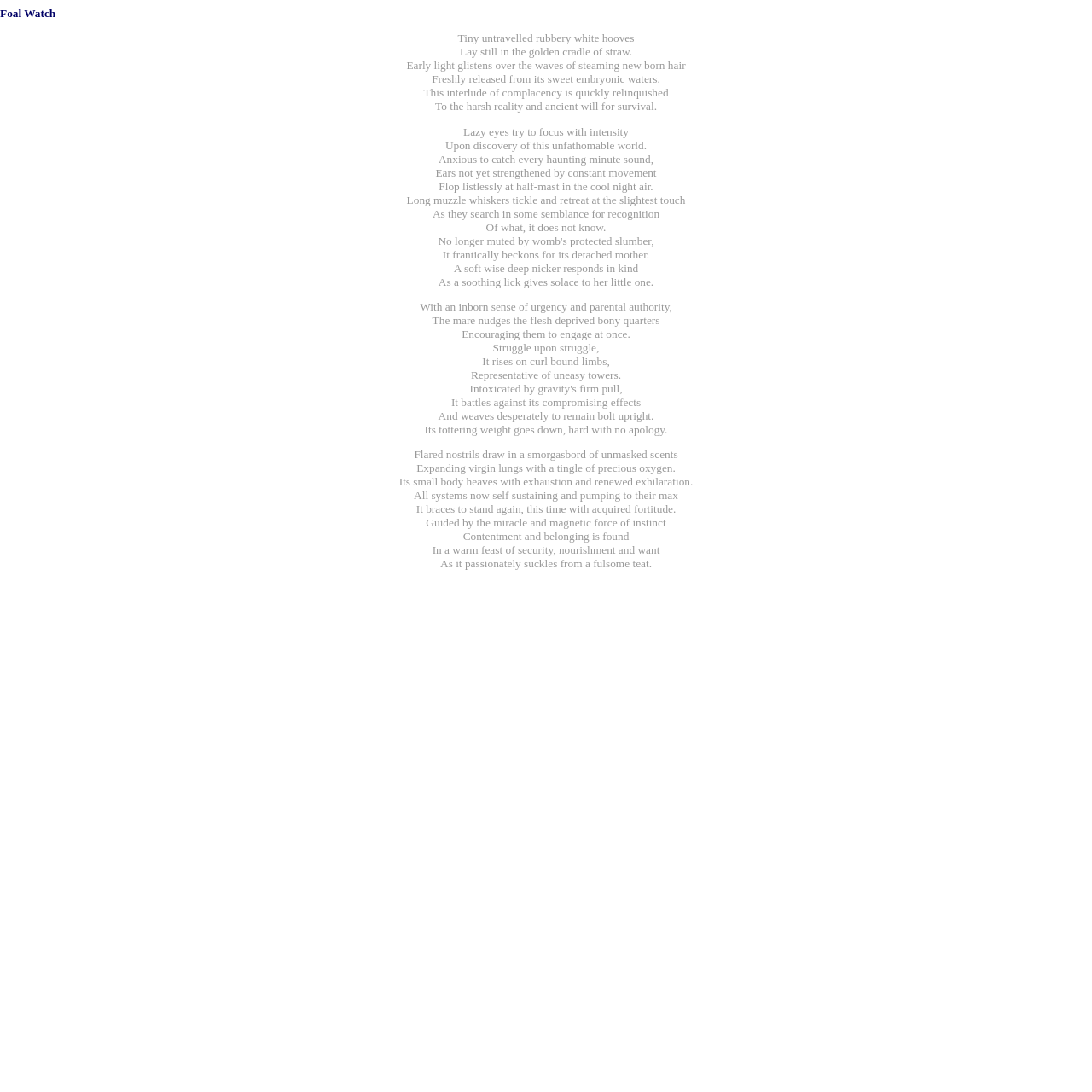What is the horse's emotional state when it finds 'contentment and belonging'?
Use the screenshot to answer the question with a single word or phrase.

Content